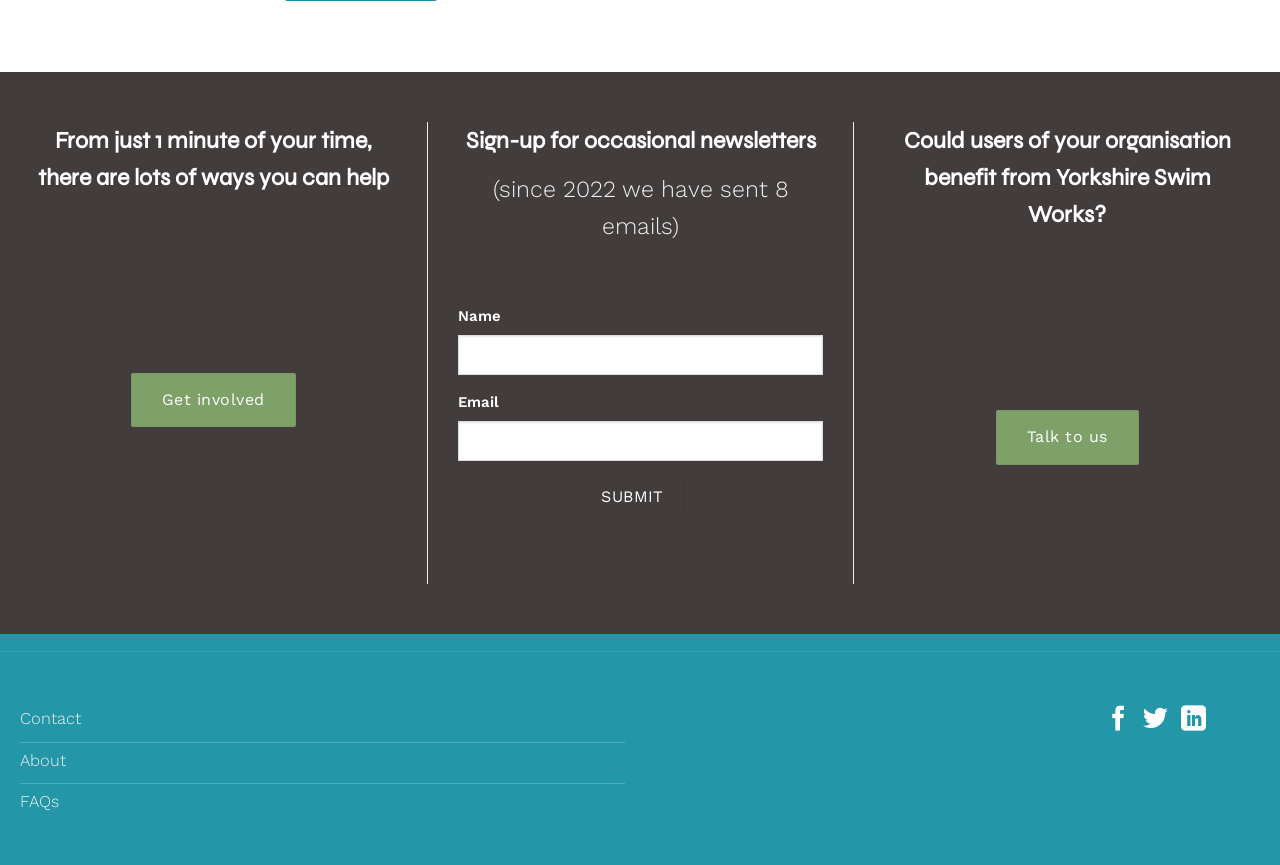What is the minimum time required to help?
Please answer the question as detailed as possible.

The webpage has a heading that says 'From just 1 minute of your time, there are lots of ways you can help', indicating that the minimum time required to help is 1 minute.